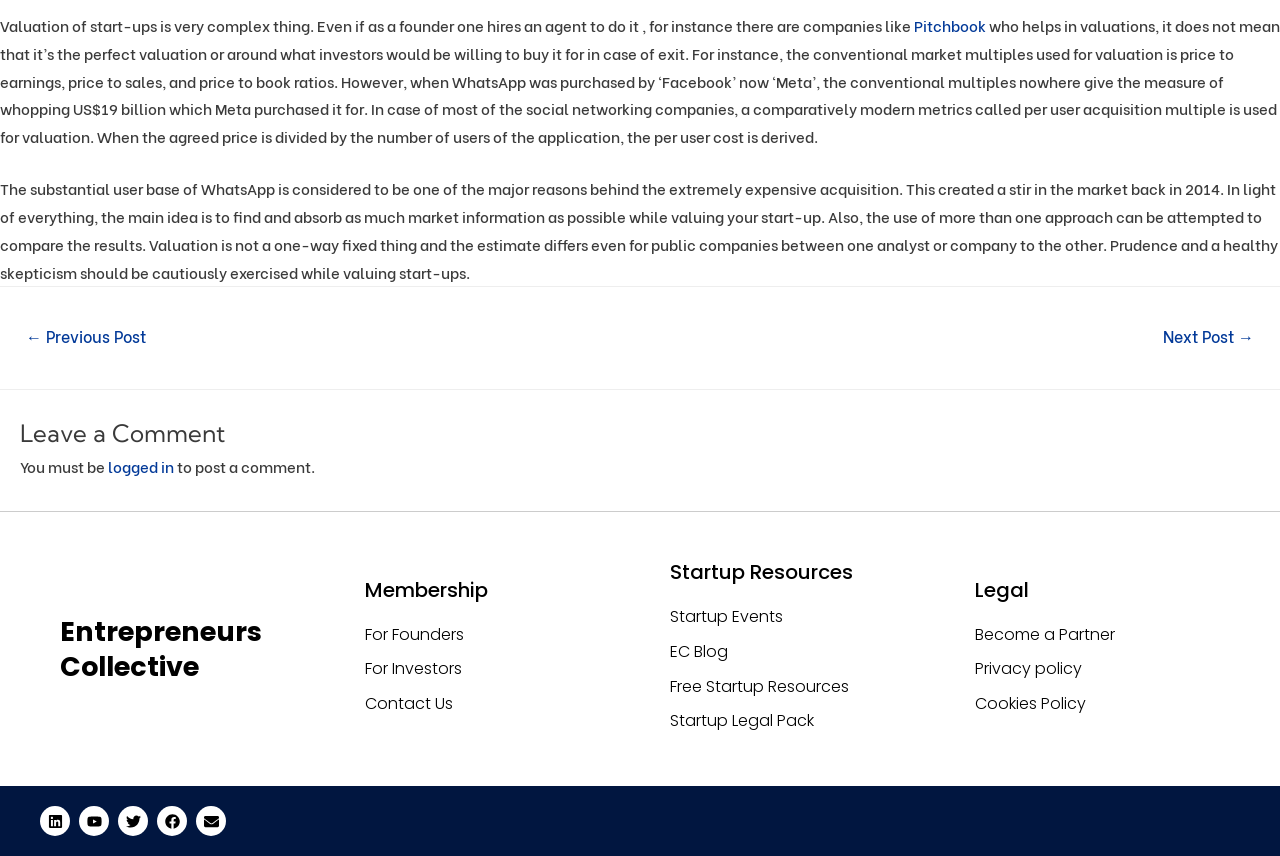Identify the bounding box coordinates of the section that should be clicked to achieve the task described: "Go to the previous post".

[0.002, 0.373, 0.133, 0.417]